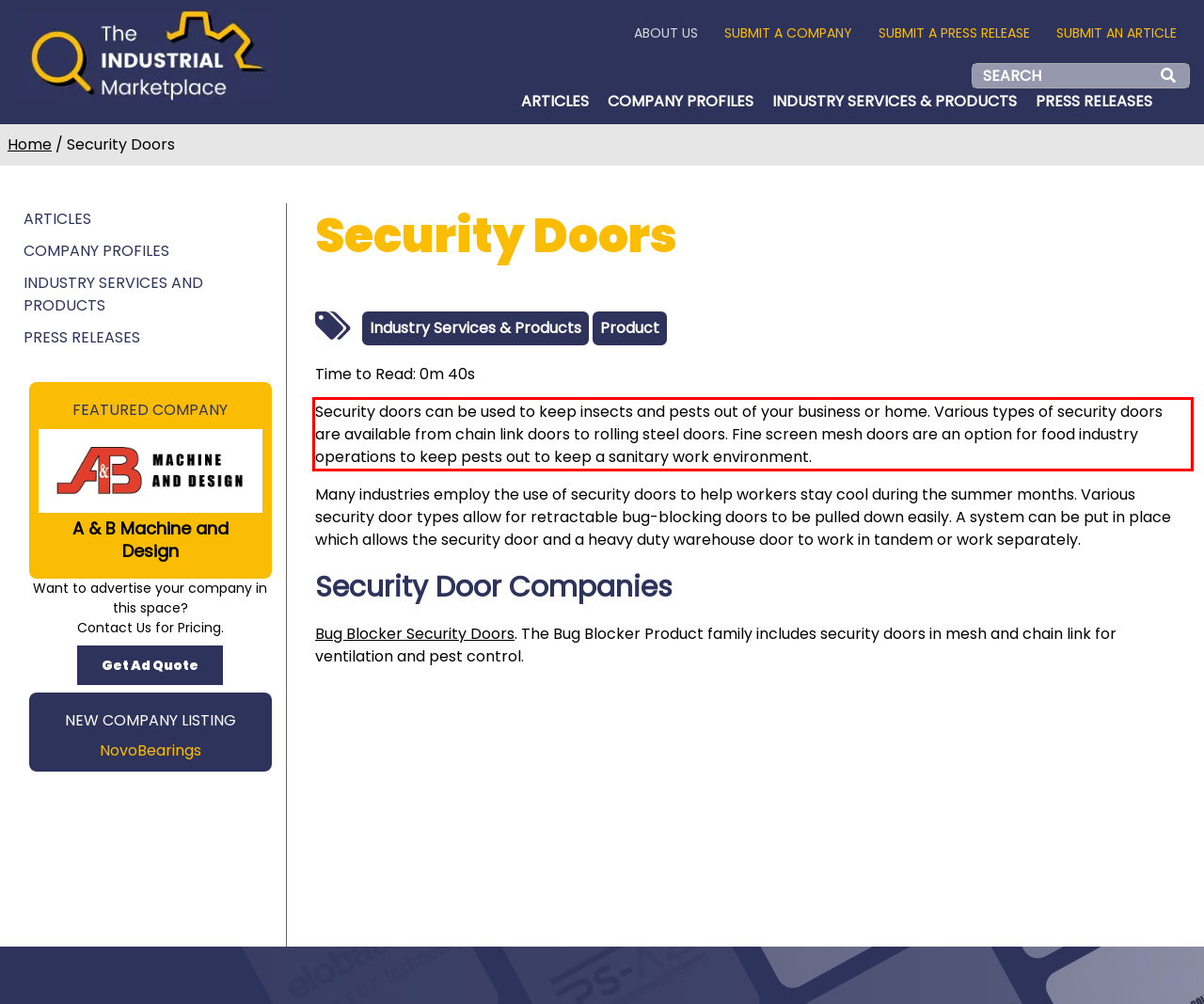Perform OCR on the text inside the red-bordered box in the provided screenshot and output the content.

Security doors can be used to keep insects and pests out of your business or home. Various types of security doors are available from chain link doors to rolling steel doors. Fine screen mesh doors are an option for food industry operations to keep pests out to keep a sanitary work environment.